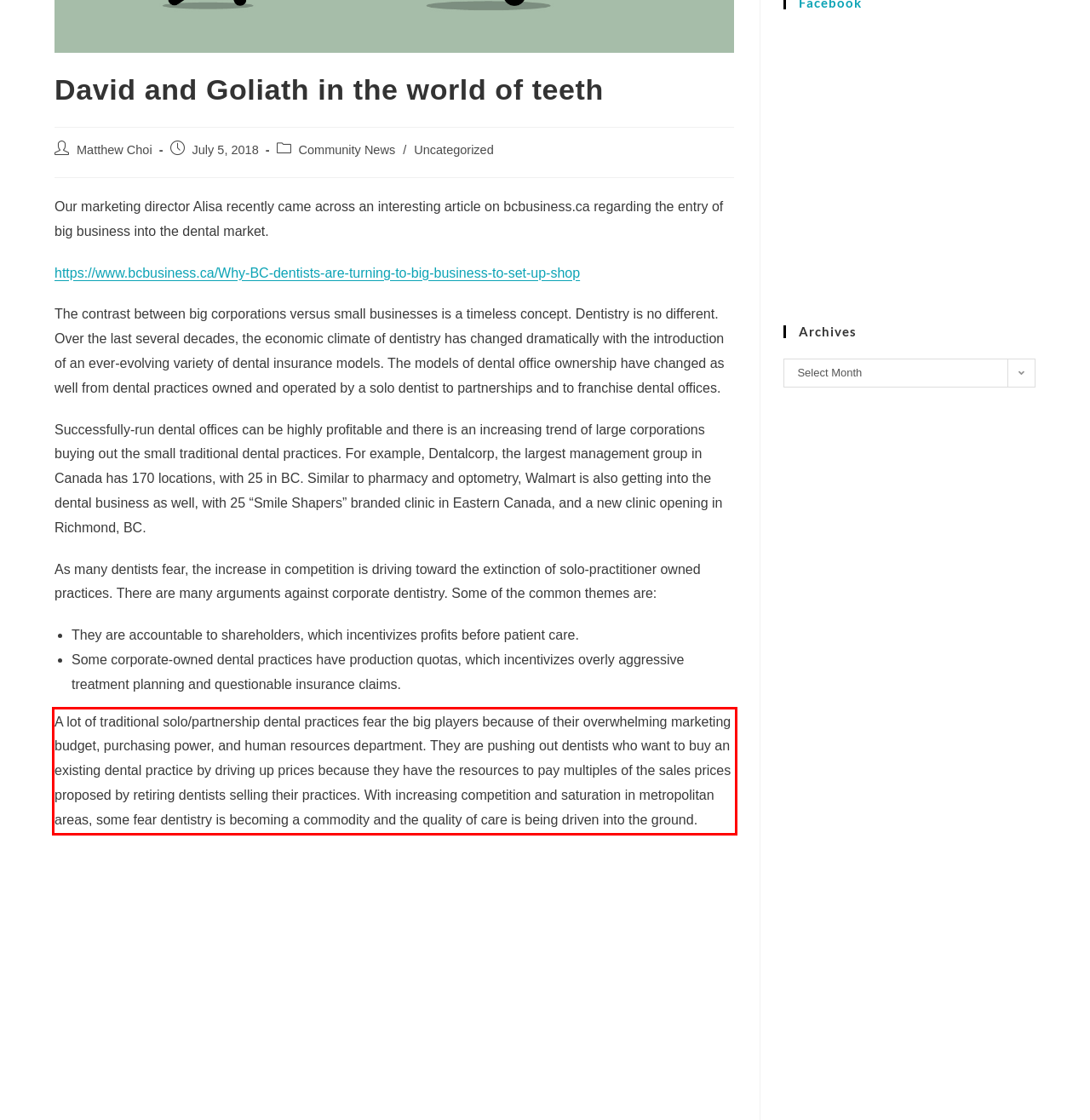Please perform OCR on the text within the red rectangle in the webpage screenshot and return the text content.

A lot of traditional solo/partnership dental practices fear the big players because of their overwhelming marketing budget, purchasing power, and human resources department. They are pushing out dentists who want to buy an existing dental practice by driving up prices because they have the resources to pay multiples of the sales prices proposed by retiring dentists selling their practices. With increasing competition and saturation in metropolitan areas, some fear dentistry is becoming a commodity and the quality of care is being driven into the ground.